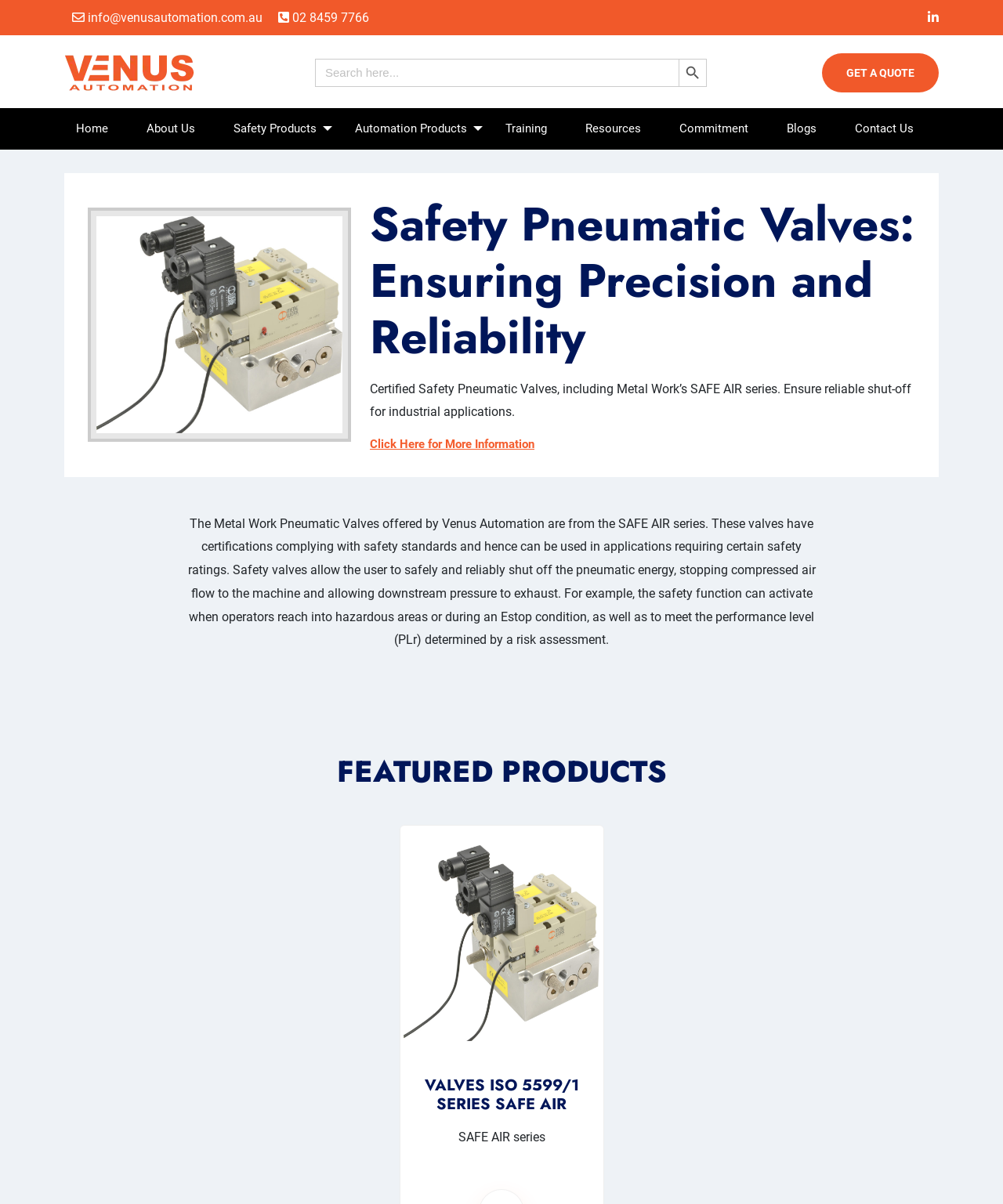Please reply with a single word or brief phrase to the question: 
How many links are in the main navigation bar?

9